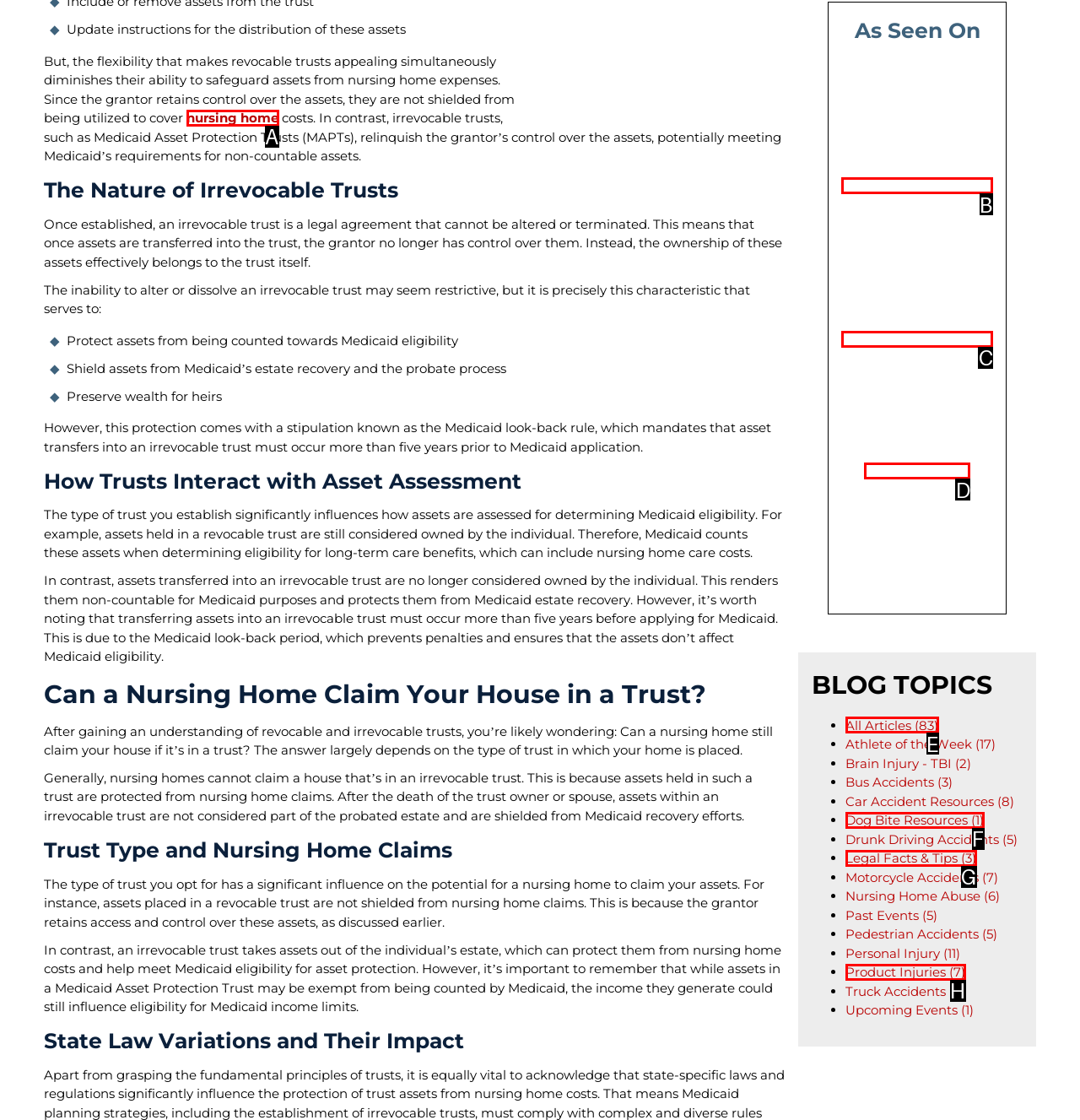To perform the task "Click on 'As seen in Business Insider'", which UI element's letter should you select? Provide the letter directly.

B